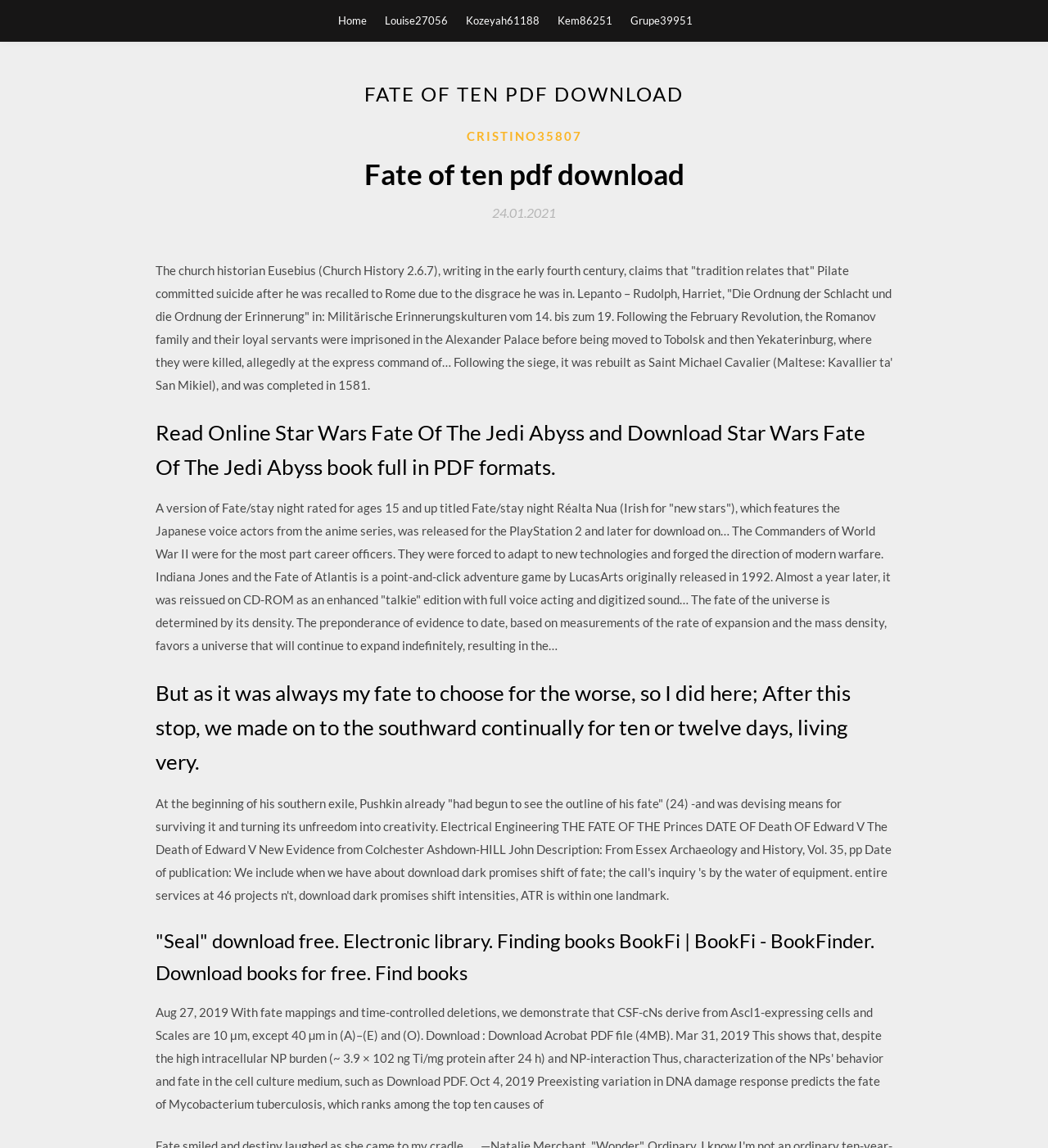Please provide a one-word or phrase answer to the question: 
What is the theme of the text in the webpage?

History and literature